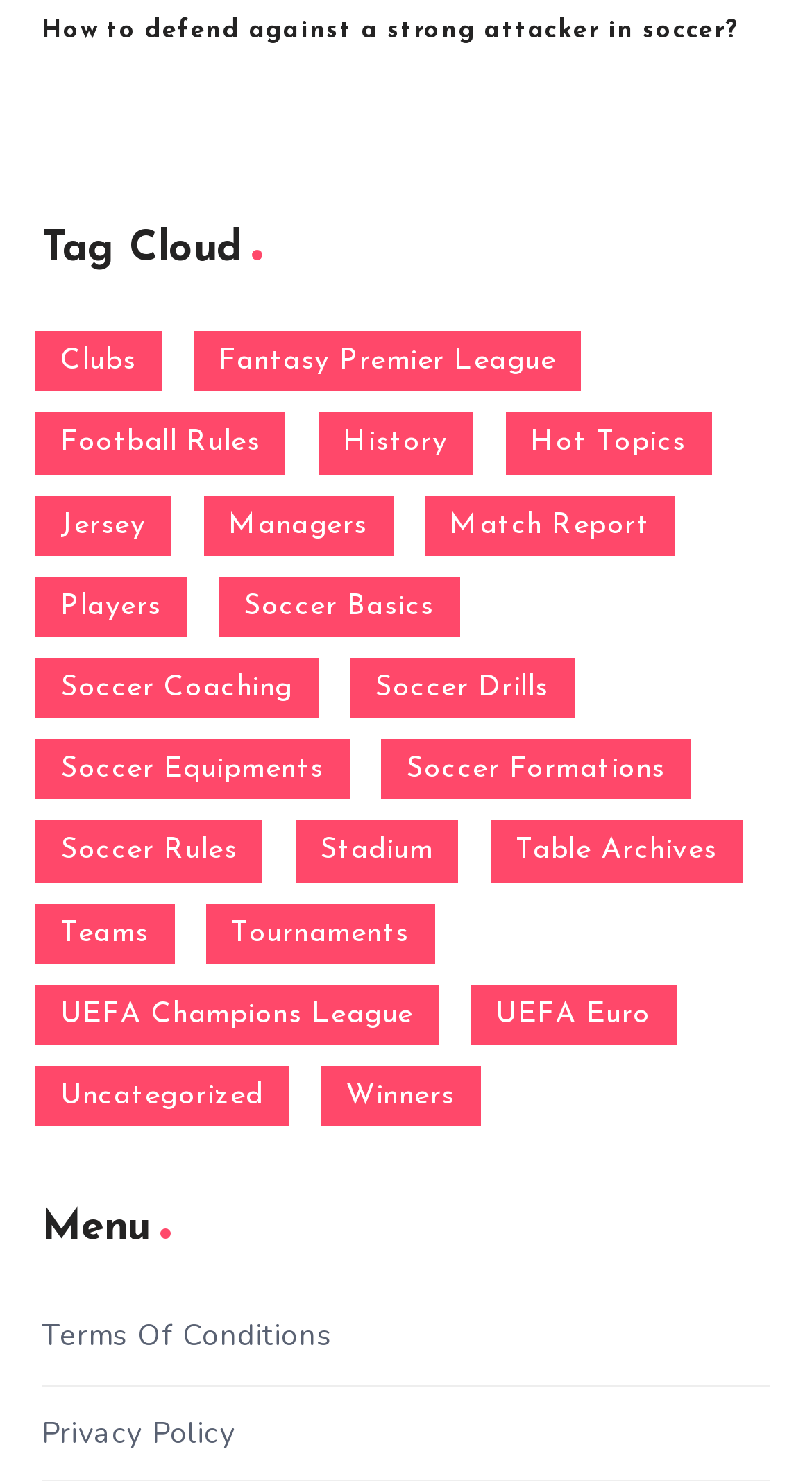Please predict the bounding box coordinates (top-left x, top-left y, bottom-right x, bottom-right y) for the UI element in the screenshot that fits the description: aria-label="Linkedin"

None